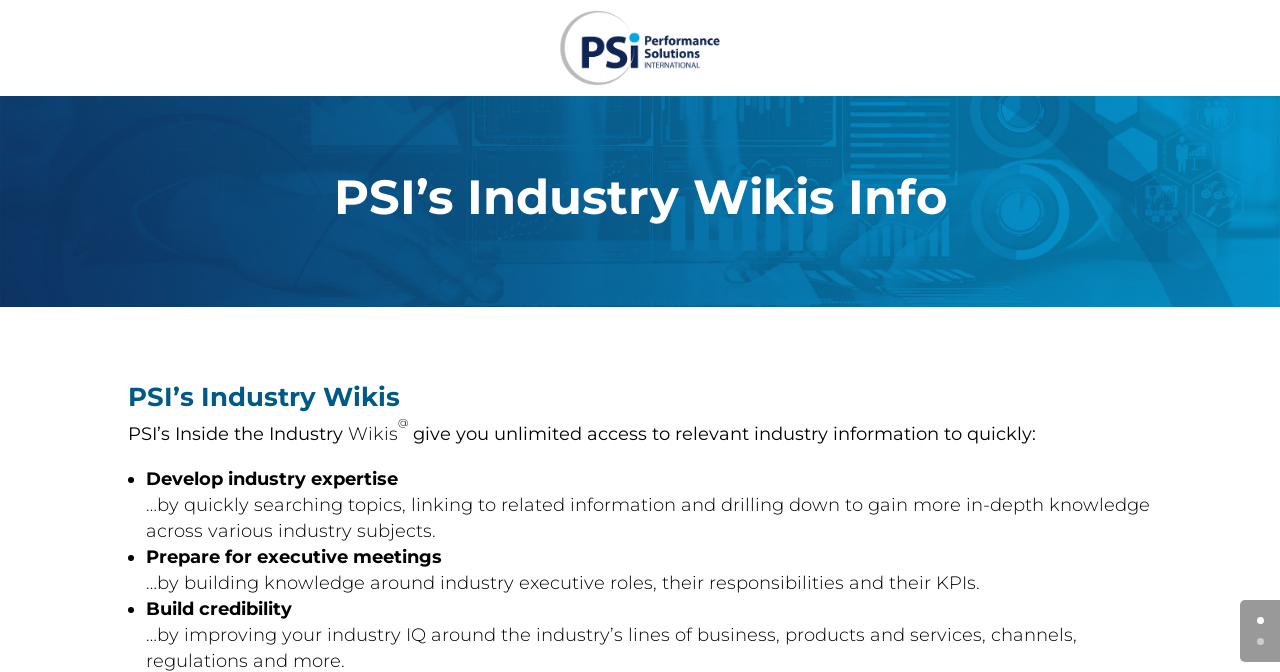What is the last link at the bottom of the page?
From the screenshot, provide a brief answer in one word or phrase.

1